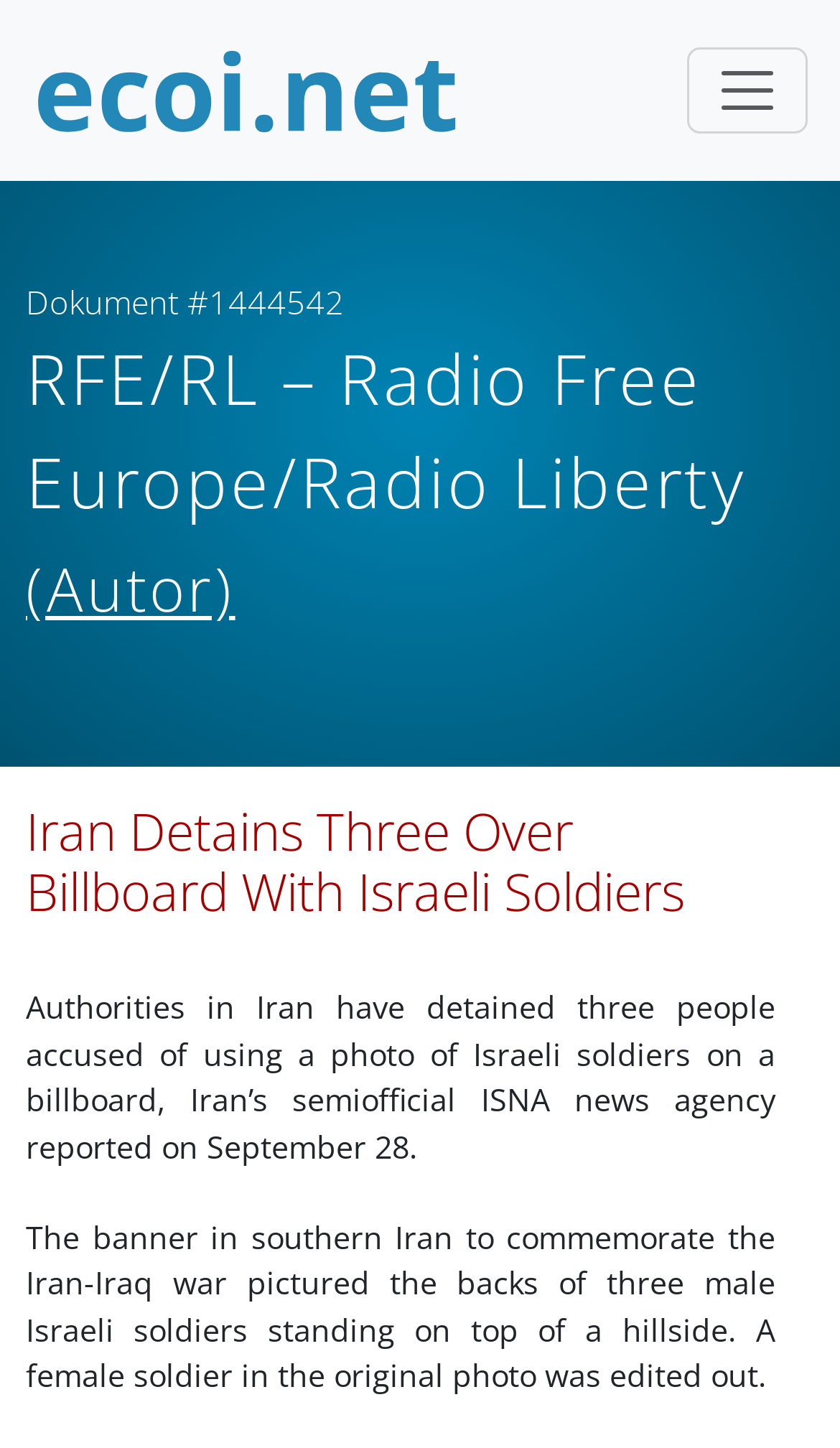Provide a one-word or brief phrase answer to the question:
What is the document number?

#1444542